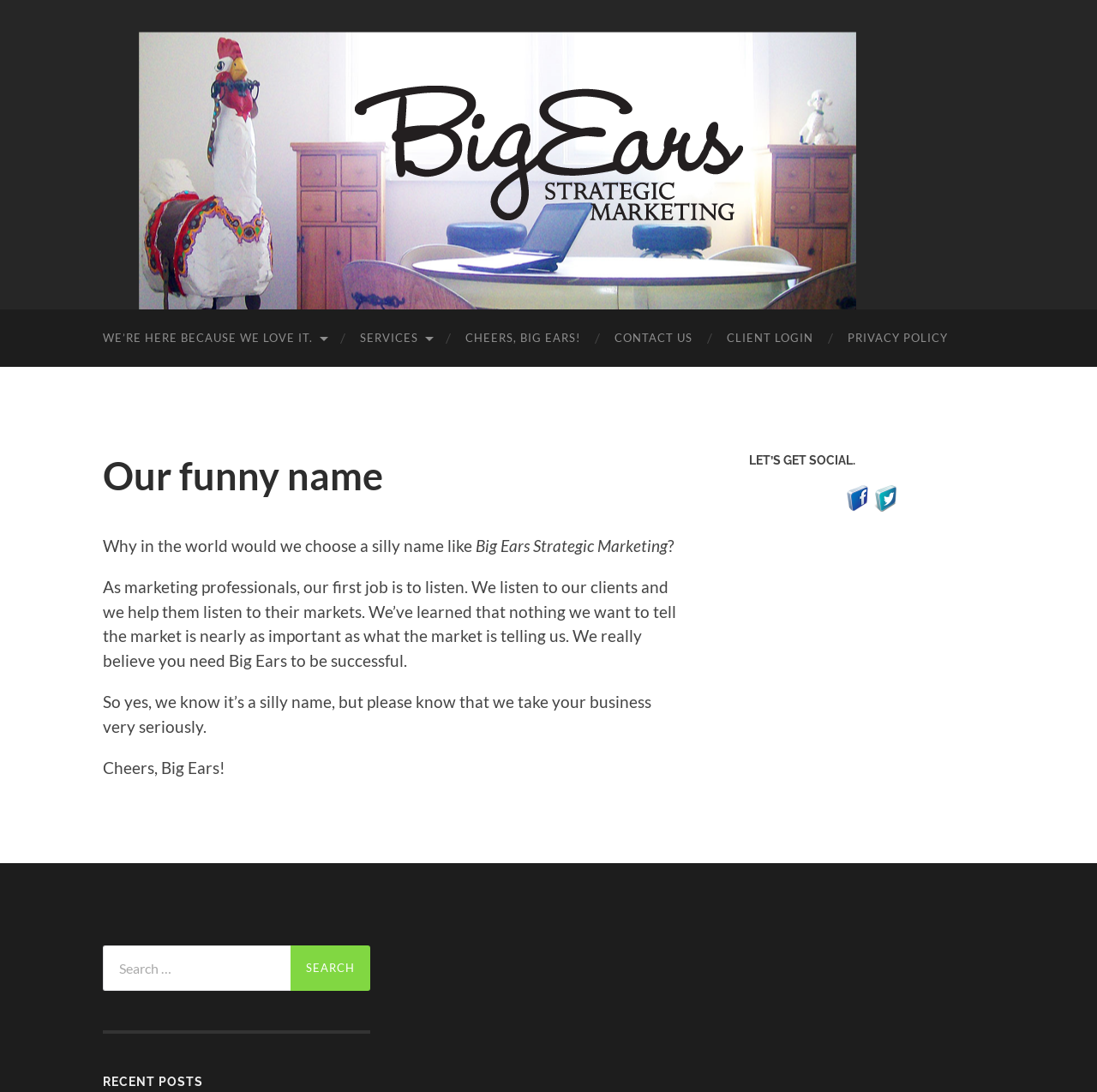Respond with a single word or phrase:
What is the name of the company?

Big Ears Strategic Marketing